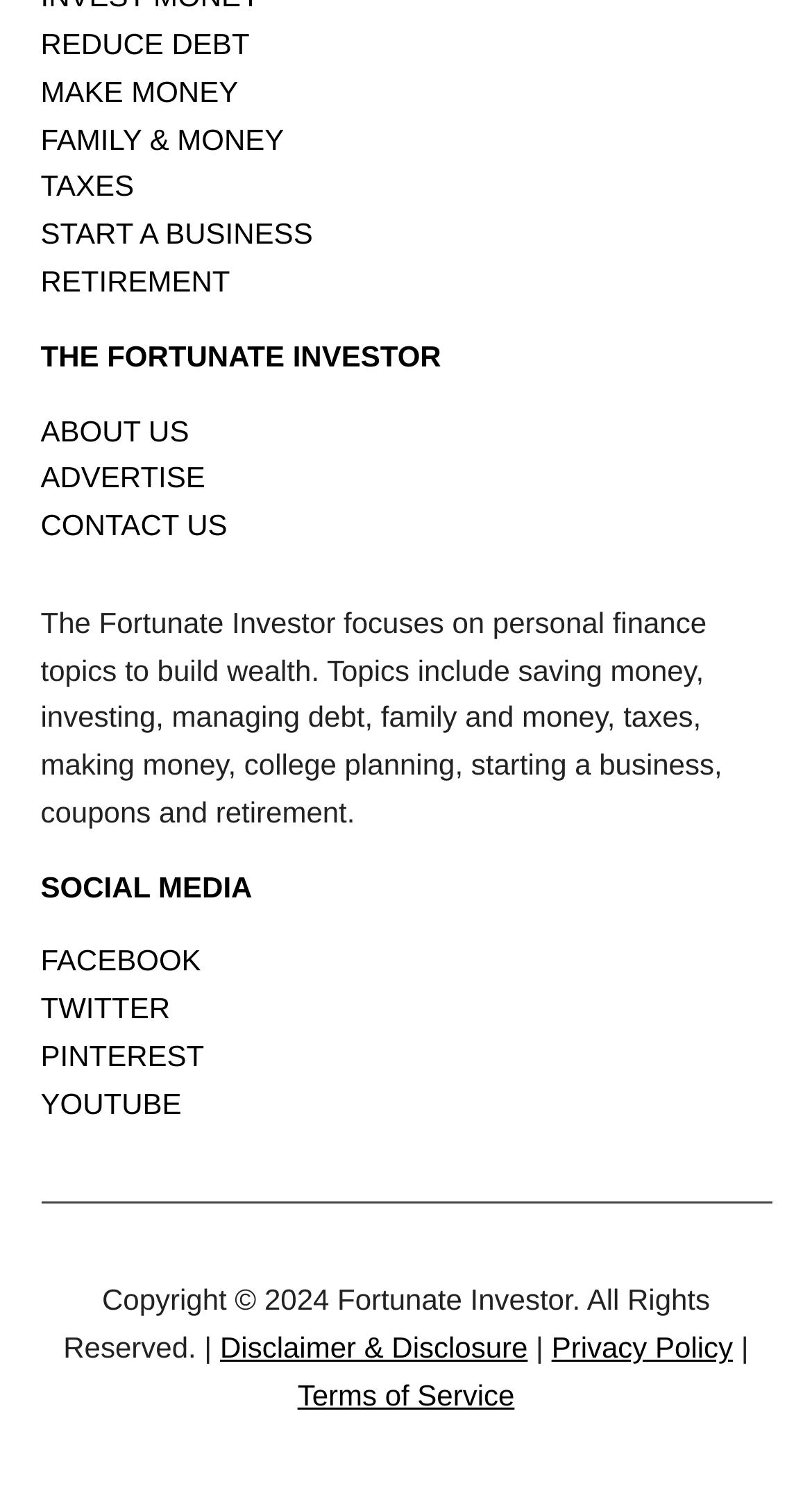Using the webpage screenshot, find the UI element described by ABOUT US. Provide the bounding box coordinates in the format (top-left x, top-left y, bottom-right x, bottom-right y), ensuring all values are floating point numbers between 0 and 1.

[0.05, 0.278, 0.233, 0.301]